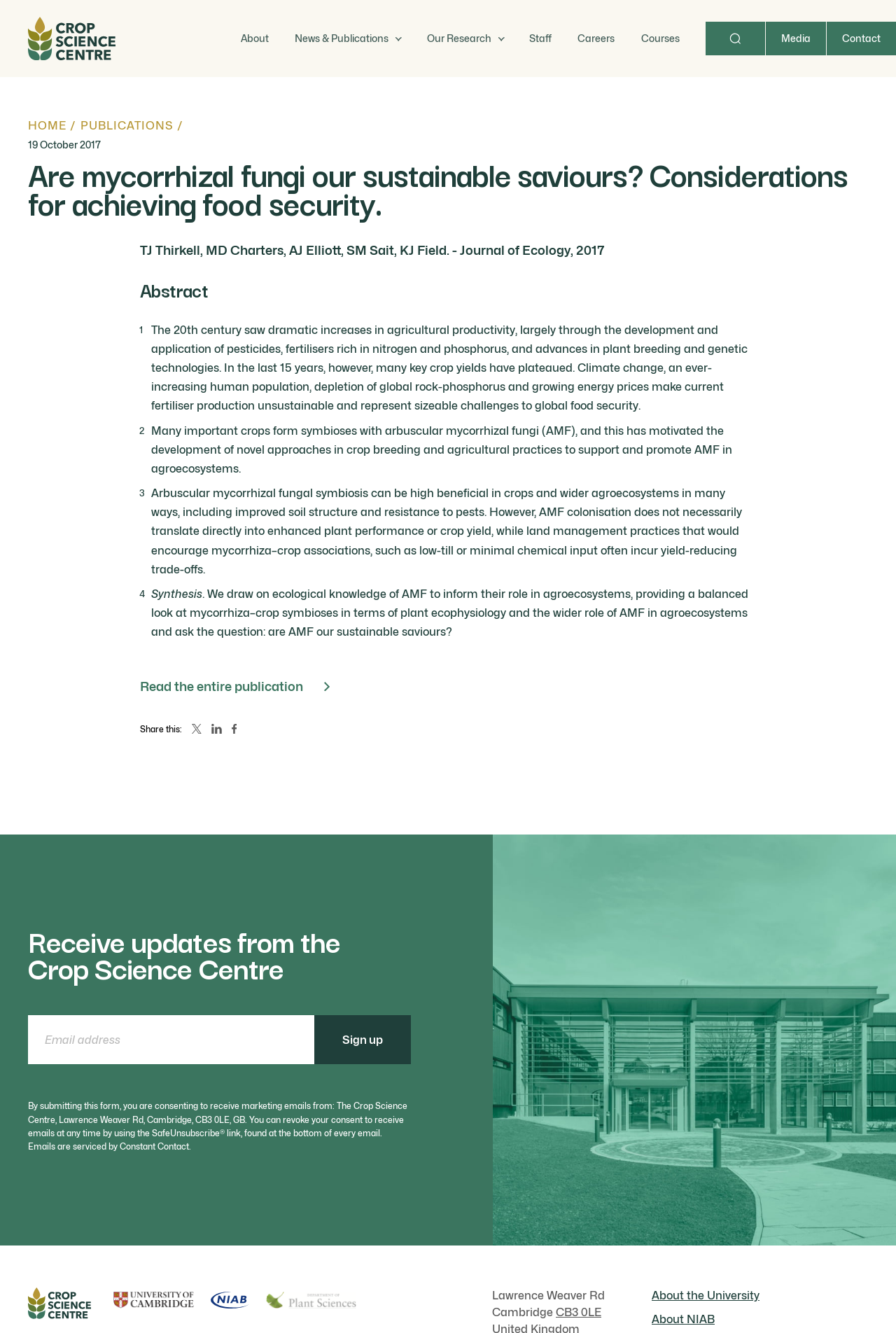What is the function of the 'Search' button?
Please provide an in-depth and detailed response to the question.

The function of the 'Search' button can be inferred from its location in the navigation menu and its label, which suggests that it allows users to search the website for specific content.